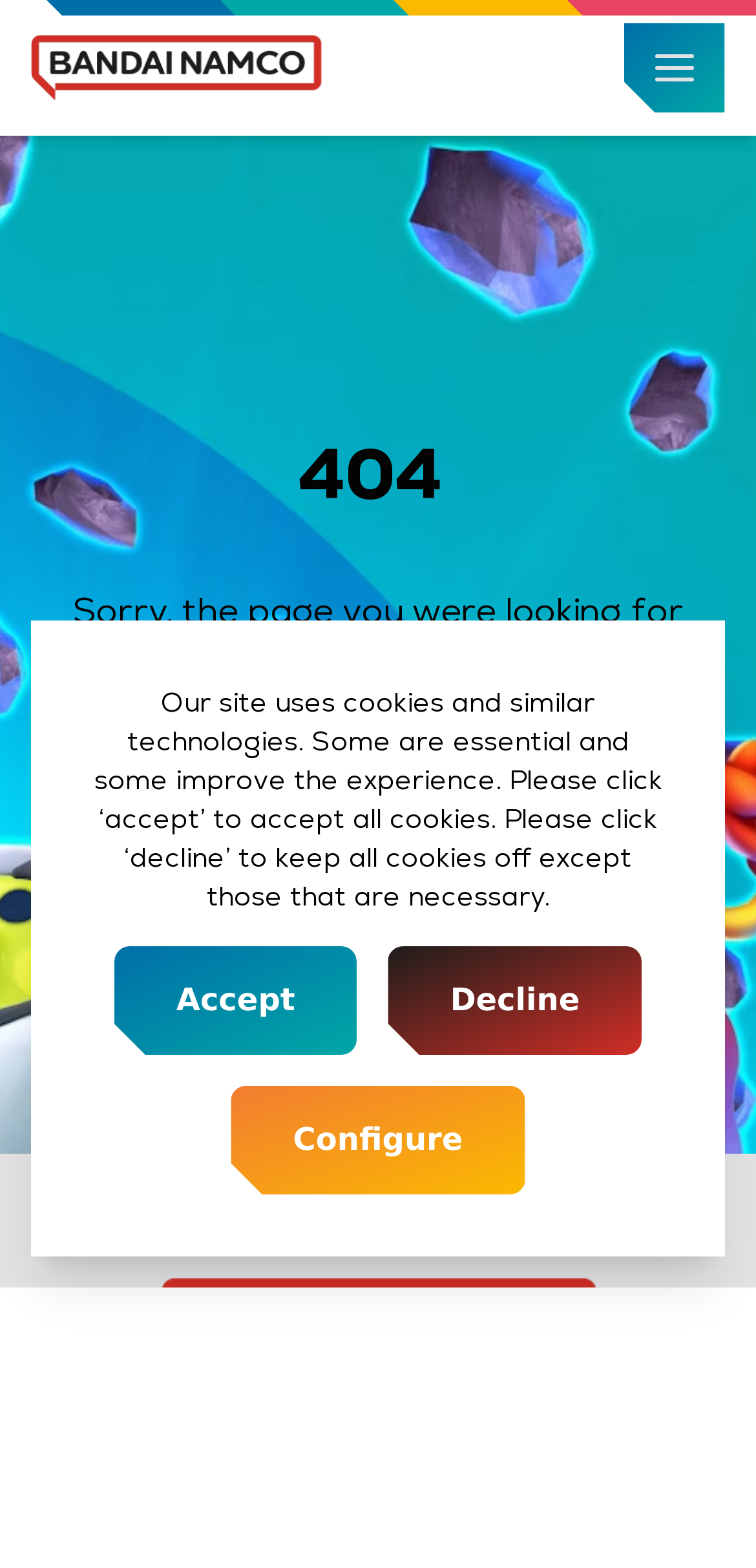Elaborate on the webpage's design and content in a detailed caption.

The webpage is a 404 error page from Bandai Namco Mobile. At the top left corner, there is a logo link with an image of the company's logo. Below the logo, there is a main section that takes up most of the page. 

In the main section, there is a large heading that reads "404" at the top. Below the heading, there is a link to "Return Home" positioned roughly in the middle of the page. 

At the bottom of the main section, there are two links: "Bandai Namco Logo" on the left and "HOME" on the right. The "Bandai Namco Logo" link also contains an image of the company's logo.

On the page, there is a notification about the site's use of cookies and similar technologies. This notification is positioned roughly in the middle of the page and spans about three-quarters of the page's width. Below the notification, there are three buttons: "Accept", "Decline", and "Configure", which are aligned horizontally and centered on the page.